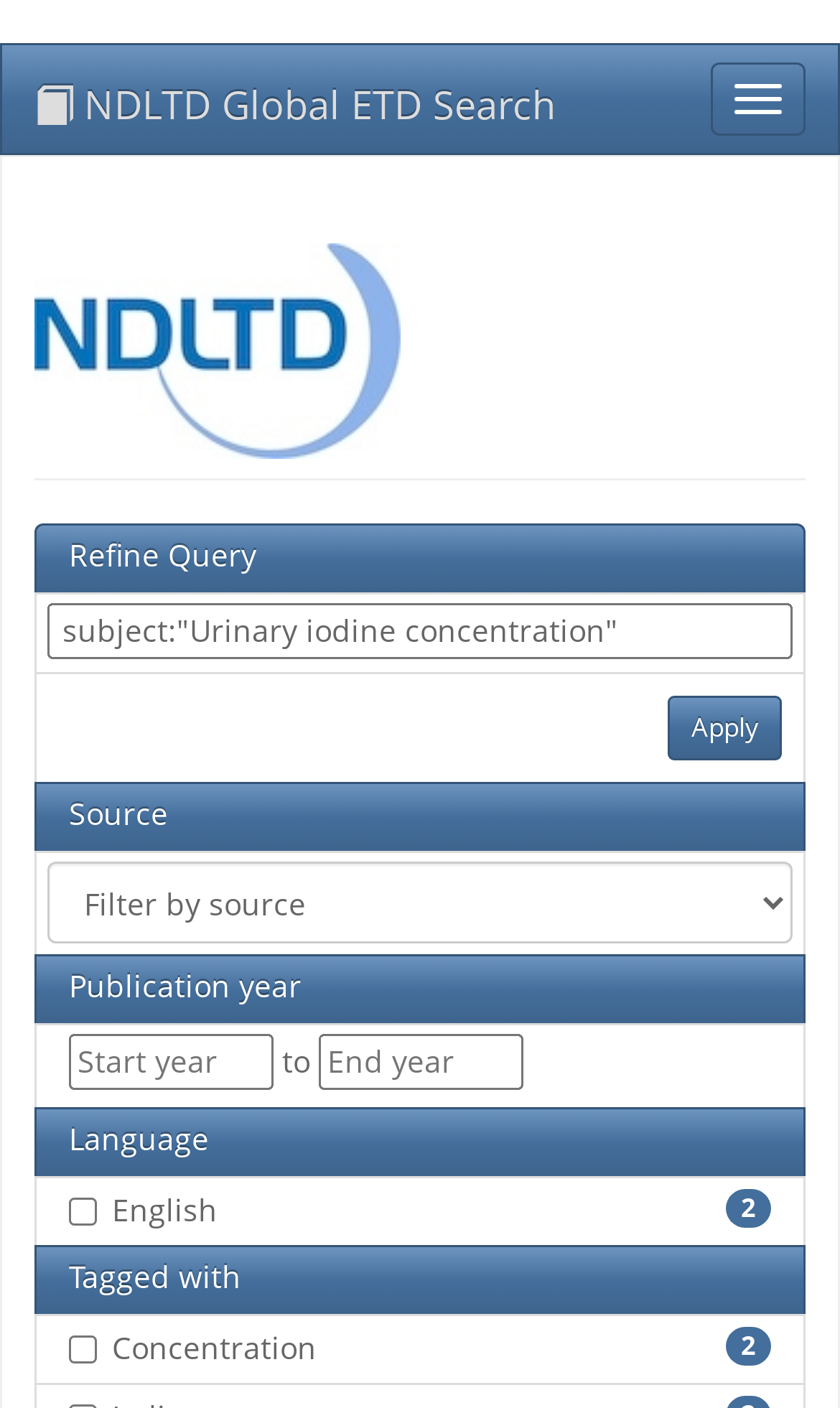Locate the bounding box coordinates of the clickable region necessary to complete the following instruction: "Set start year". Provide the coordinates in the format of four float numbers between 0 and 1, i.e., [left, top, right, bottom].

[0.082, 0.734, 0.326, 0.774]